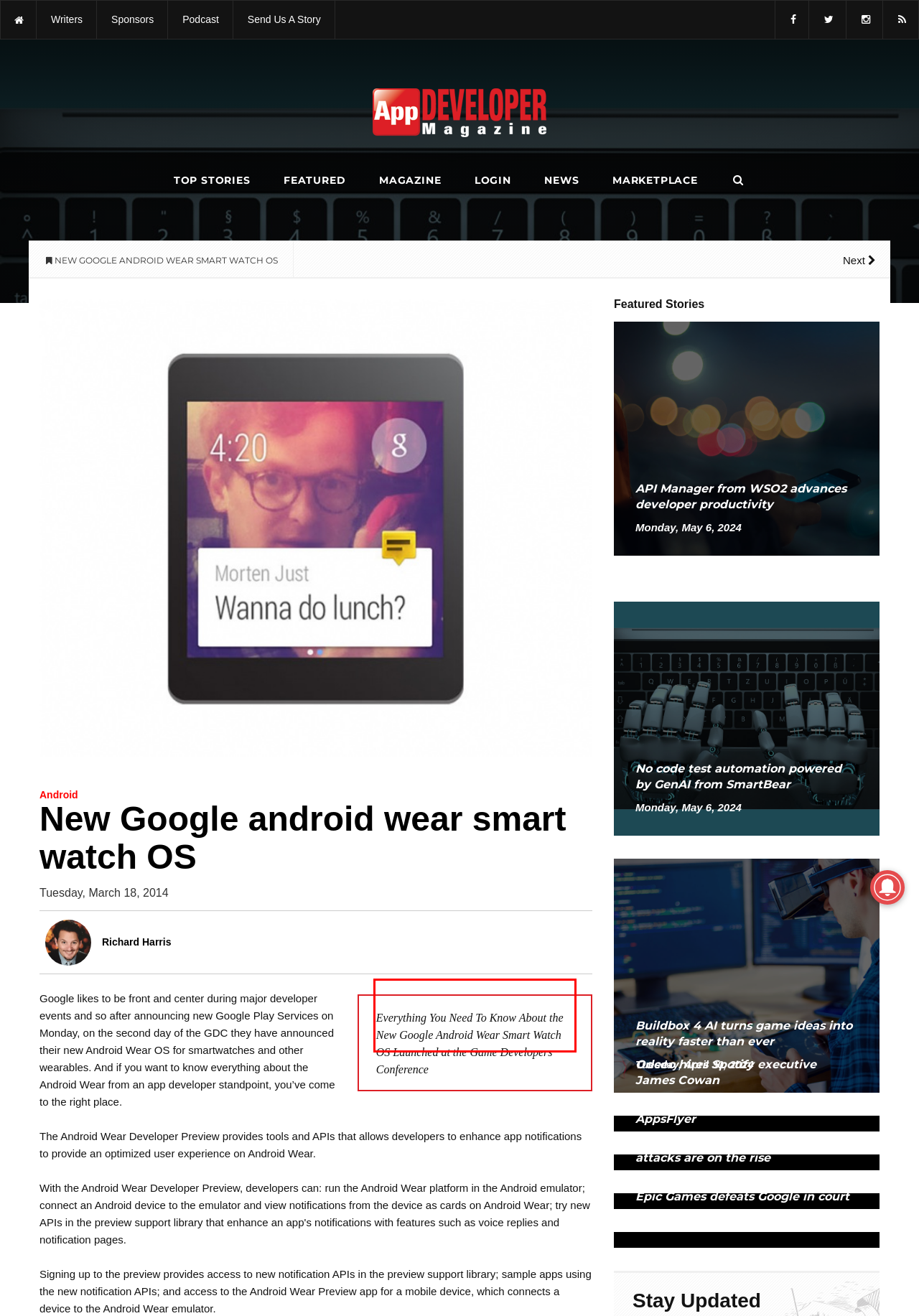Using the provided screenshot, read and generate the text content within the red-bordered area.

Everything You Need To Know About the New Google Android Wear Smart Watch OS Launched at the Game Developers Conference